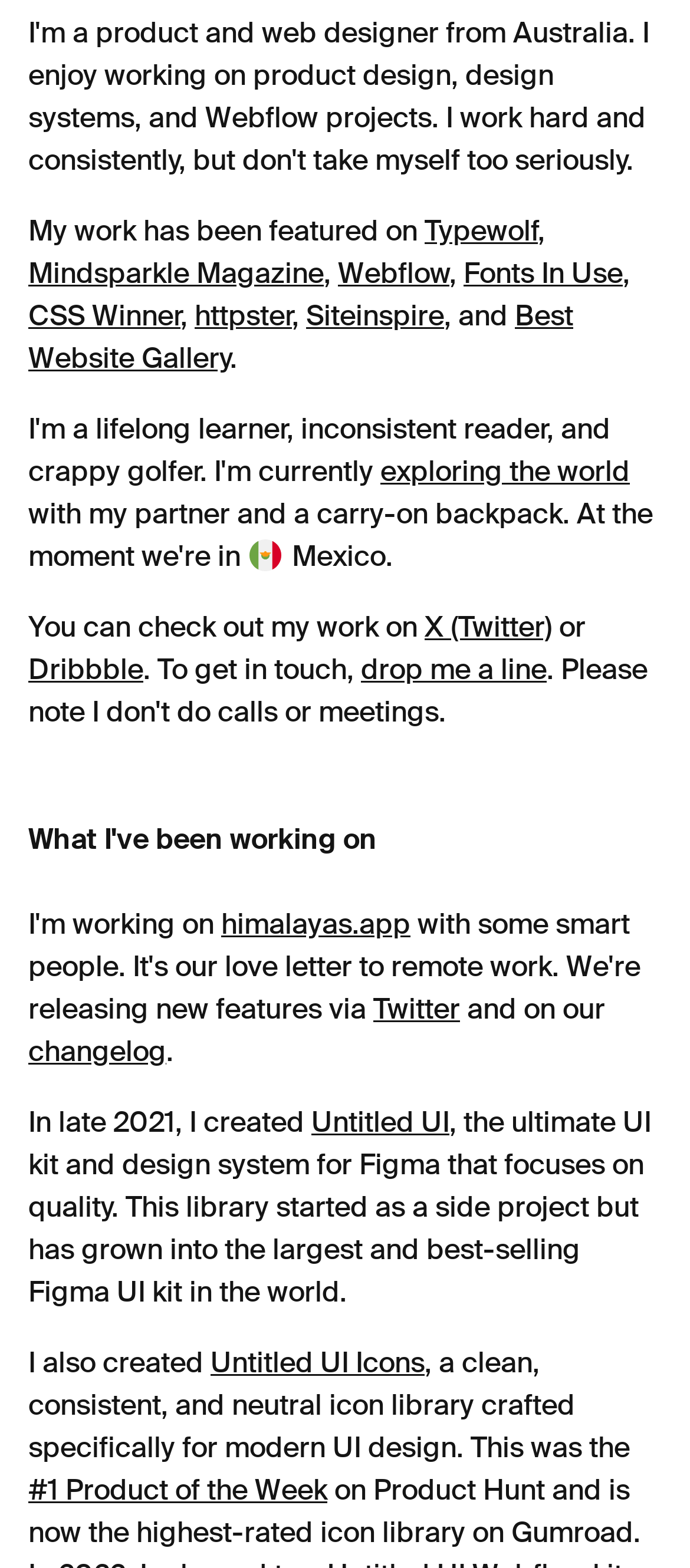Please identify the bounding box coordinates of the area I need to click to accomplish the following instruction: "Check out the work on Typewolf".

[0.615, 0.135, 0.779, 0.158]